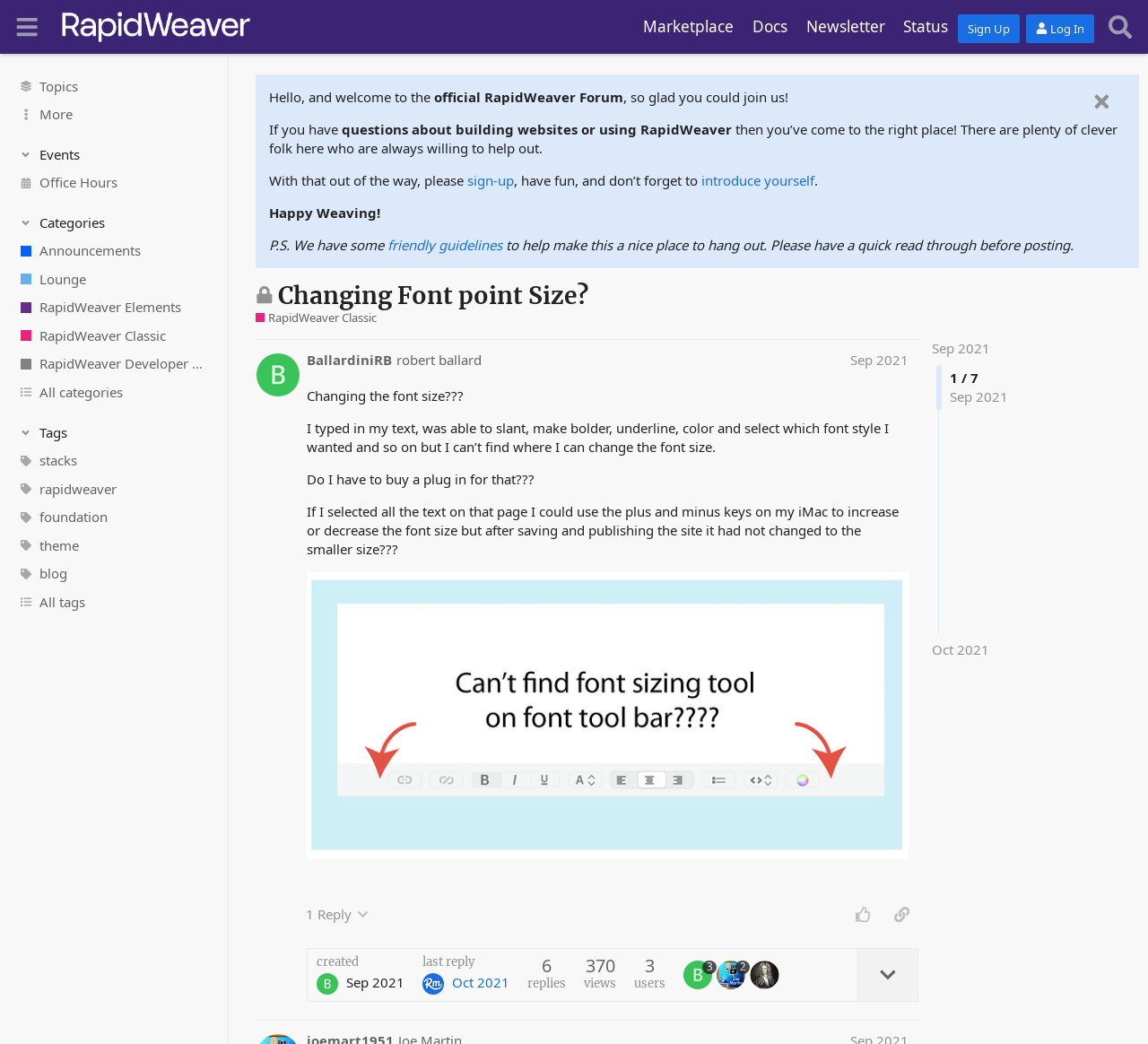Locate the coordinates of the bounding box for the clickable region that fulfills this instruction: "View the 'RapidWeaver Forum' link".

[0.051, 0.009, 0.22, 0.043]